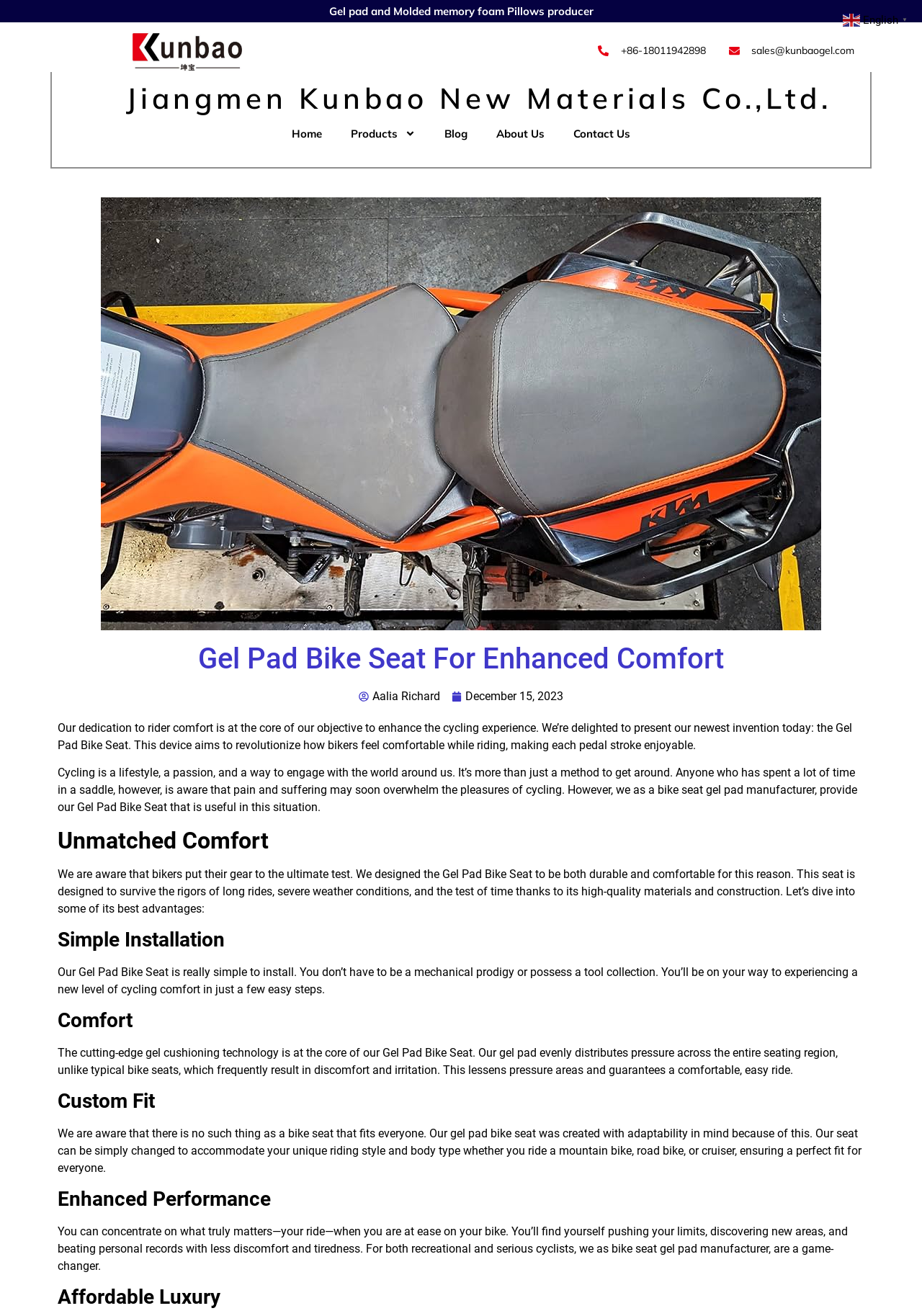Please specify the bounding box coordinates of the element that should be clicked to execute the given instruction: 'Request a demo'. Ensure the coordinates are four float numbers between 0 and 1, expressed as [left, top, right, bottom].

None